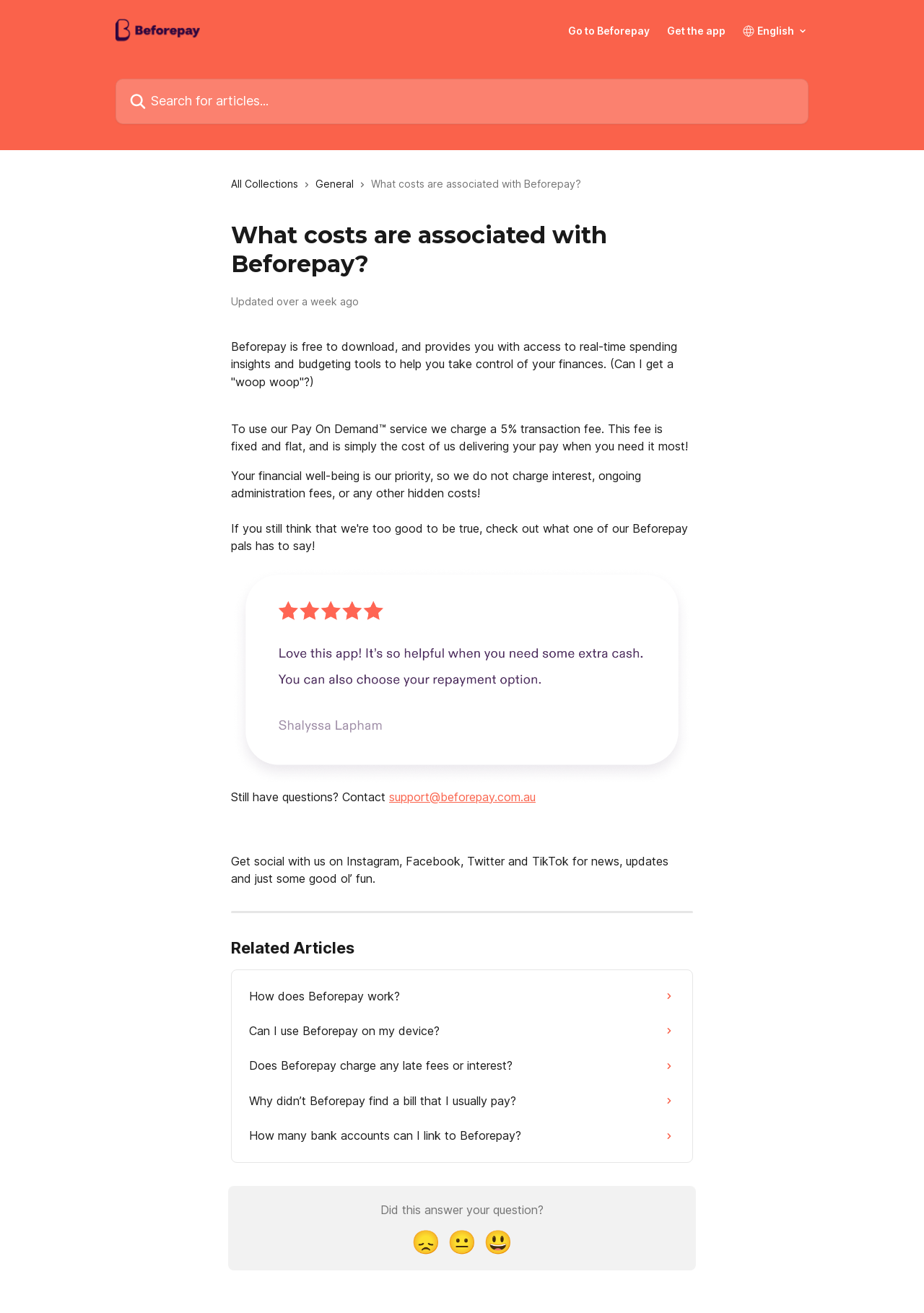Give a comprehensive overview of the webpage, including key elements.

This webpage is the Beforepay Help Center, which provides information about the costs associated with using Beforepay. At the top of the page, there is a header section with links to the Beforepay Help Center, a search bar, and a combobox. Below the header, there are links to "All Collections" and "General" categories.

The main content of the page is an article that explains the costs associated with Beforepay. The article is divided into sections, with headings and paragraphs of text. The text explains that Beforepay is free to download and provides access to real-time spending insights and budgeting tools. However, there is a 5% transaction fee for using the Pay On Demand service. The article also emphasizes that there are no interest, ongoing administration fees, or hidden costs.

The article includes an image of a review from a user, as well as links to contact support and get social with Beforepay on various social media platforms. Below the article, there is a section of related articles, with links to other help center articles.

At the bottom of the page, there is a section that asks "Did this answer your question?" with buttons to provide feedback in the form of reactions, including disappointed, neutral, and smiley faces.